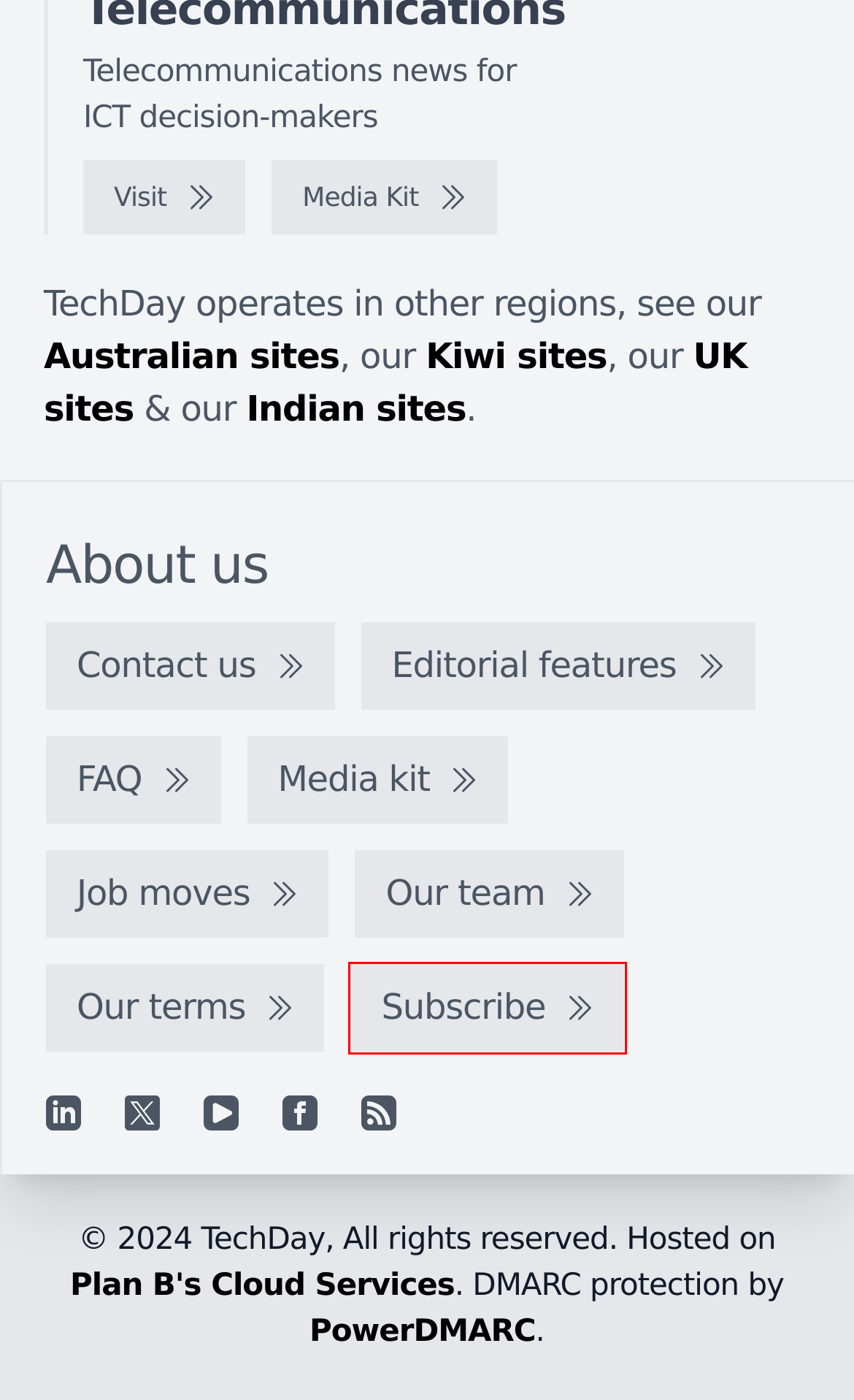Please examine the screenshot provided, which contains a red bounding box around a UI element. Select the webpage description that most accurately describes the new page displayed after clicking the highlighted element. Here are the candidates:
A. Join our mailing list
B. TechDay India - India's technology news network
C. TechDay UK - The United Kingdom's, technology news network
D. eCommerceNews Asia
E. TechDay New Zealand - Aotearoa's technology news network
F. Hosted Data Centre, Server and Storage Solutions | Plan B
G. TelcoNews Asia - Media kit
H. TechDay Australia - Australia's technology news network

A